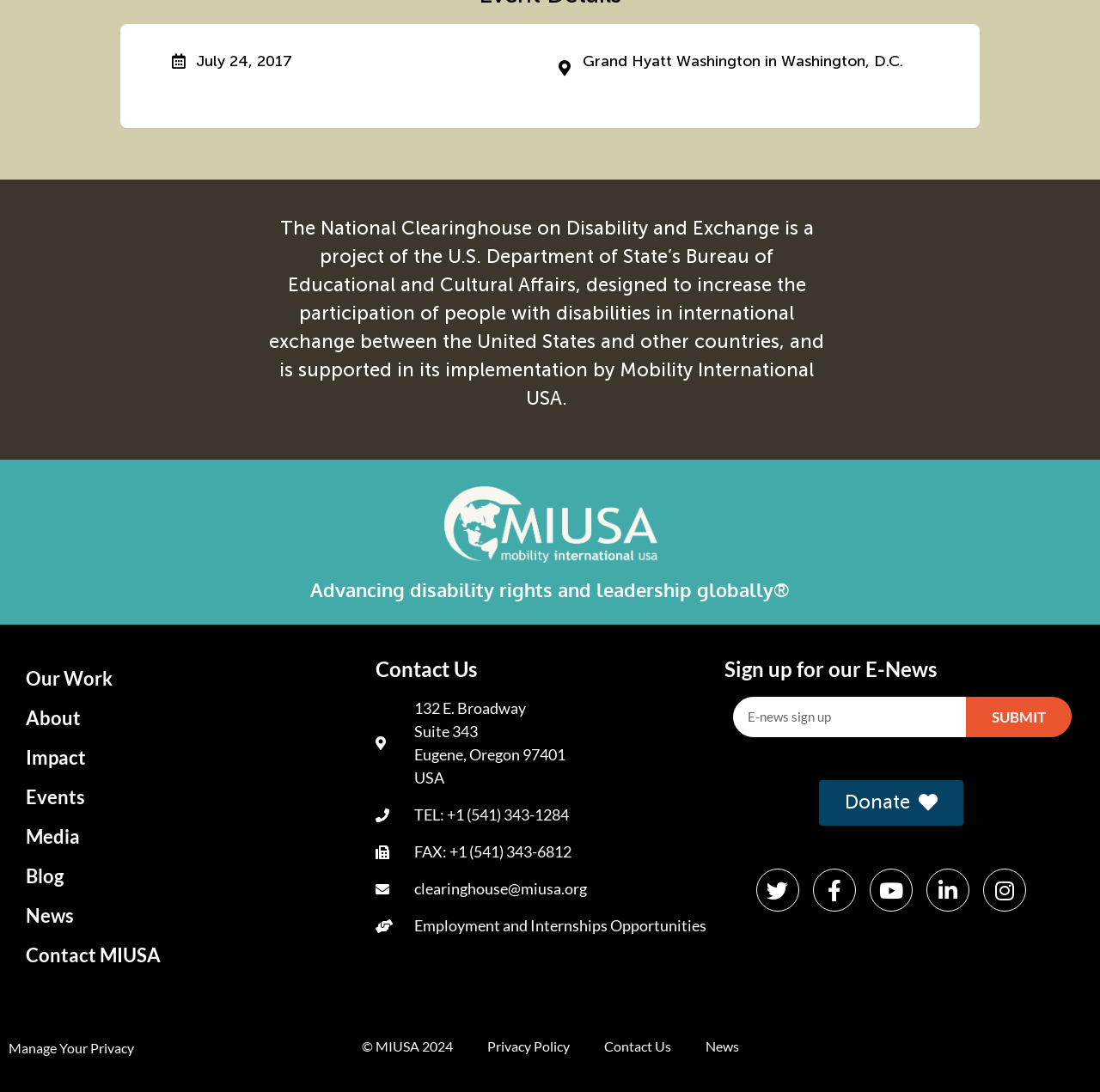Carefully examine the image and provide an in-depth answer to the question: How can I contact the organization?

The contact information section of the webpage provides various ways to contact the organization, including phone number 'TEL: +1 (541) 343-1284', fax number 'FAX: +1 (541) 343-6812', email address 'clearinghouse@miusa.org', and a mailing address '132 E. Broadway, Suite 343, Eugene, Oregon 97401, USA'.